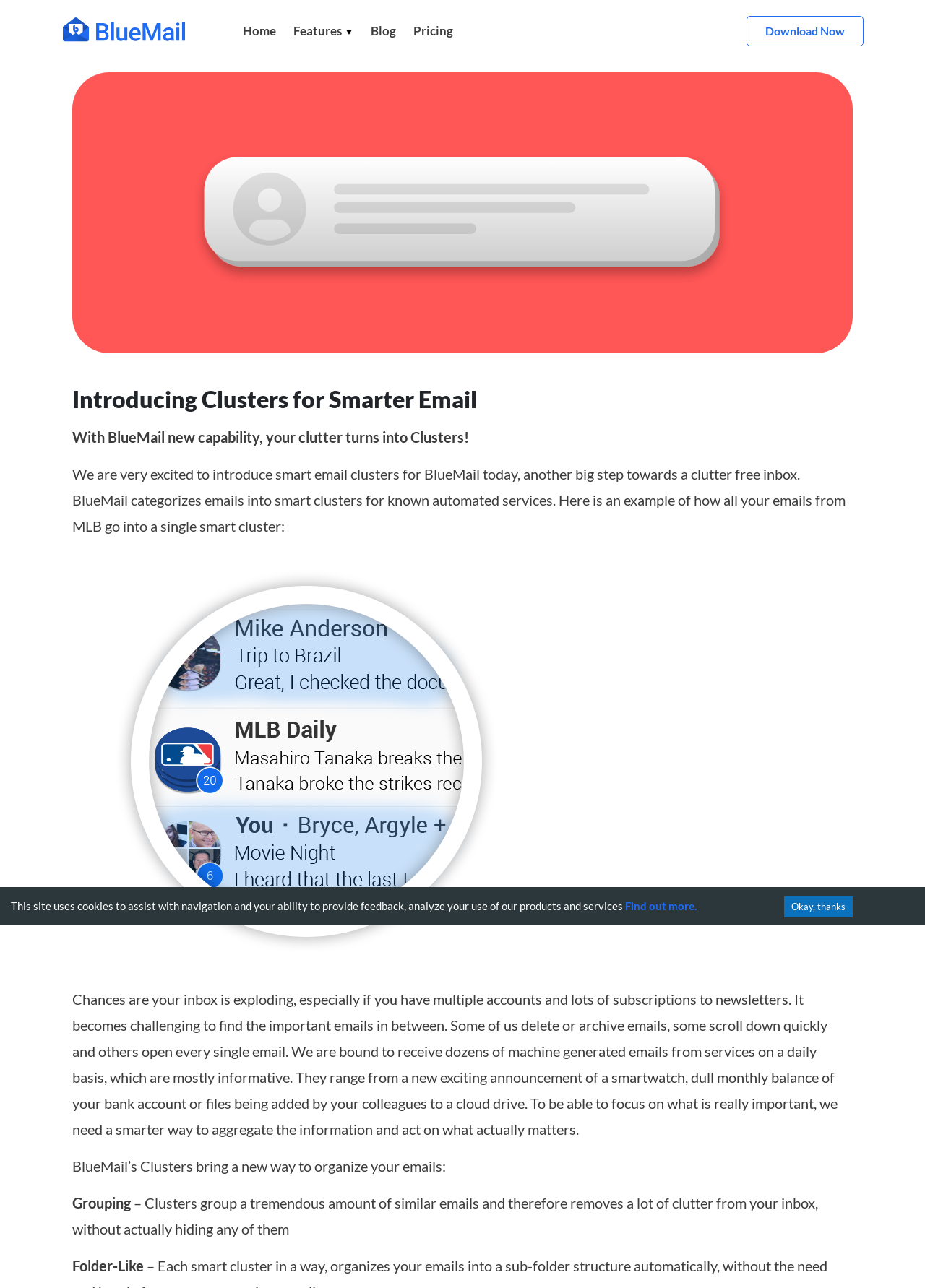What is the benefit of using BlueMail's Clusters?
Kindly answer the question with as much detail as you can.

The webpage states that BlueMail's Clusters remove a lot of clutter from the inbox, making it easier for users to find important emails and manage their inbox more efficiently.